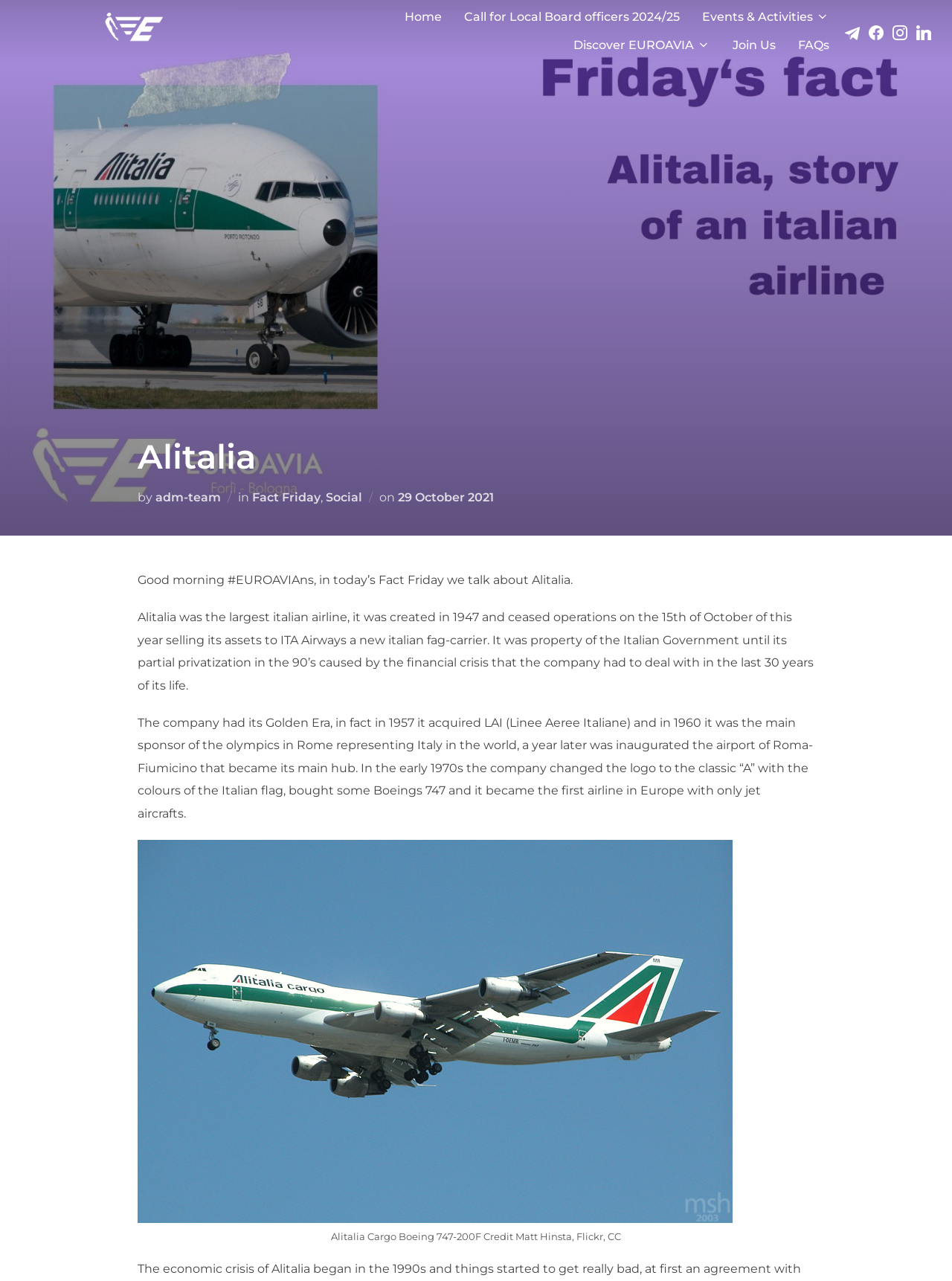Answer the question using only a single word or phrase: 
What type of aircraft is shown in the figure?

Boeing 747-200F